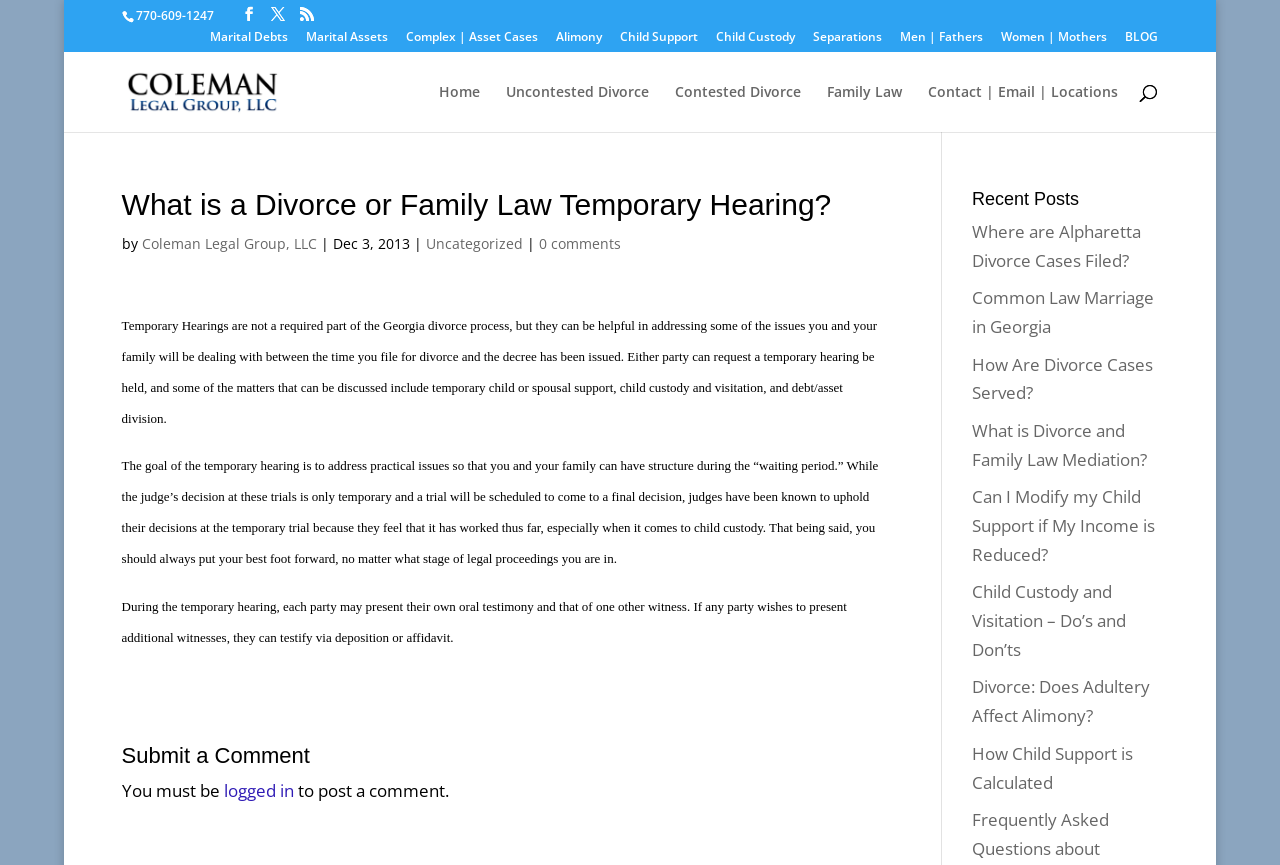What is the name of the law firm mentioned on the webpage?
Observe the image and answer the question with a one-word or short phrase response.

Coleman Legal Group, LLC